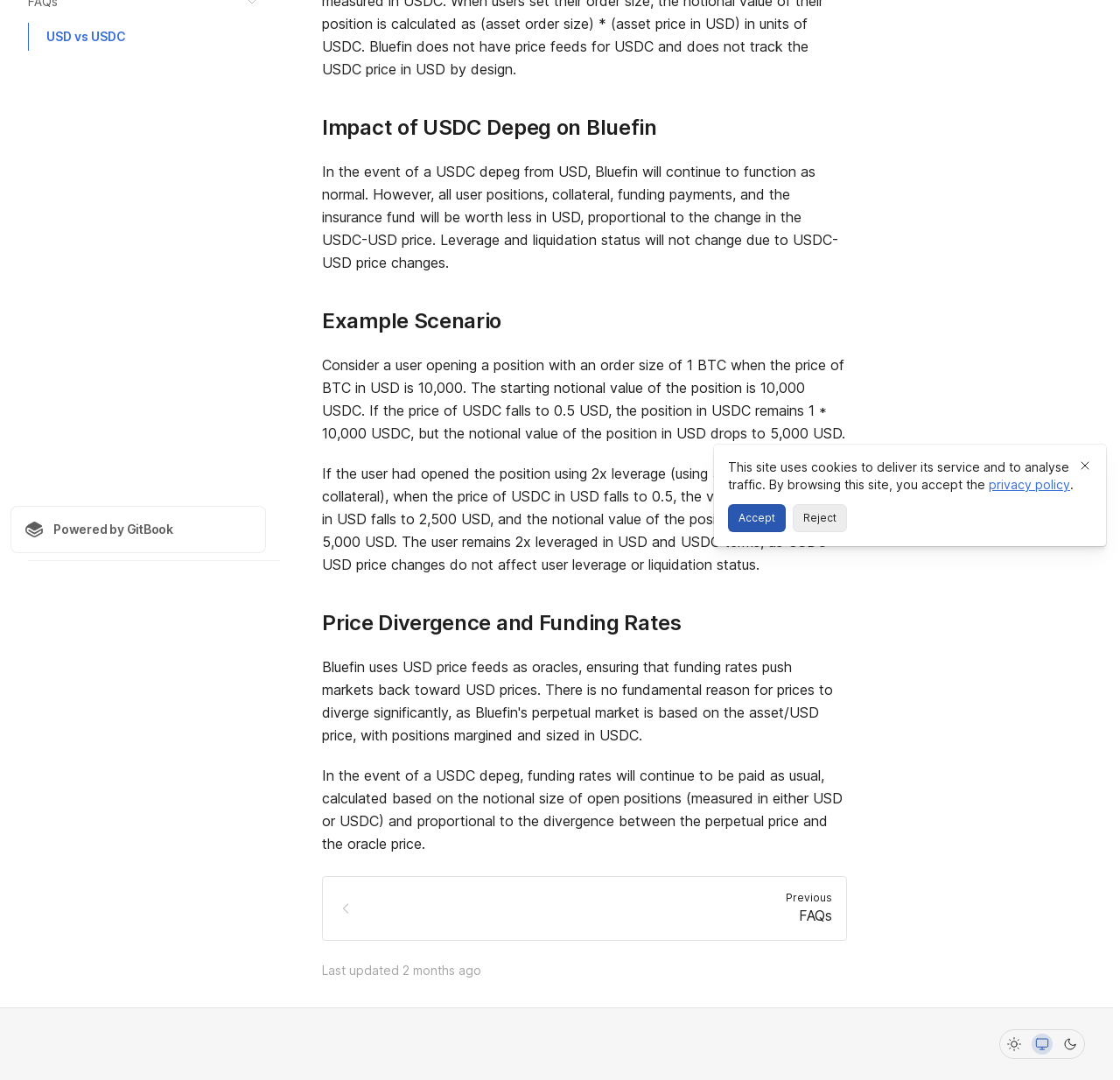Using the format (top-left x, top-left y, bottom-right x, bottom-right y), provide the bounding box coordinates for the described UI element. All values should be floating point numbers between 0 and 1: 케이크 주문 제작

None